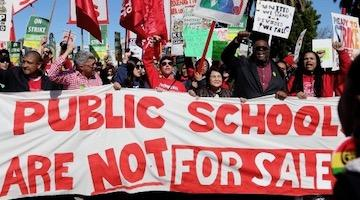Break down the image and provide a full description, noting any significant aspects.

The image captures a powerful moment from a public demonstration where a diverse group of protesters stands united, holding a large banner that boldly proclaims, "PUBLIC SCHOOLS ARE NOT FOR SALE." Participants, including educators, students, and supporters, can be seen passionately raising their fists and carrying various signs that advocate for educational justice and oppose the privatization of schools. The vibrant colors of the banners and the determined expressions of the crowd underscore the significance of the message and their commitment to preserving public education. This event reflects ongoing nationwide discussions about the future of public schooling and the need for equitable funding and resources.